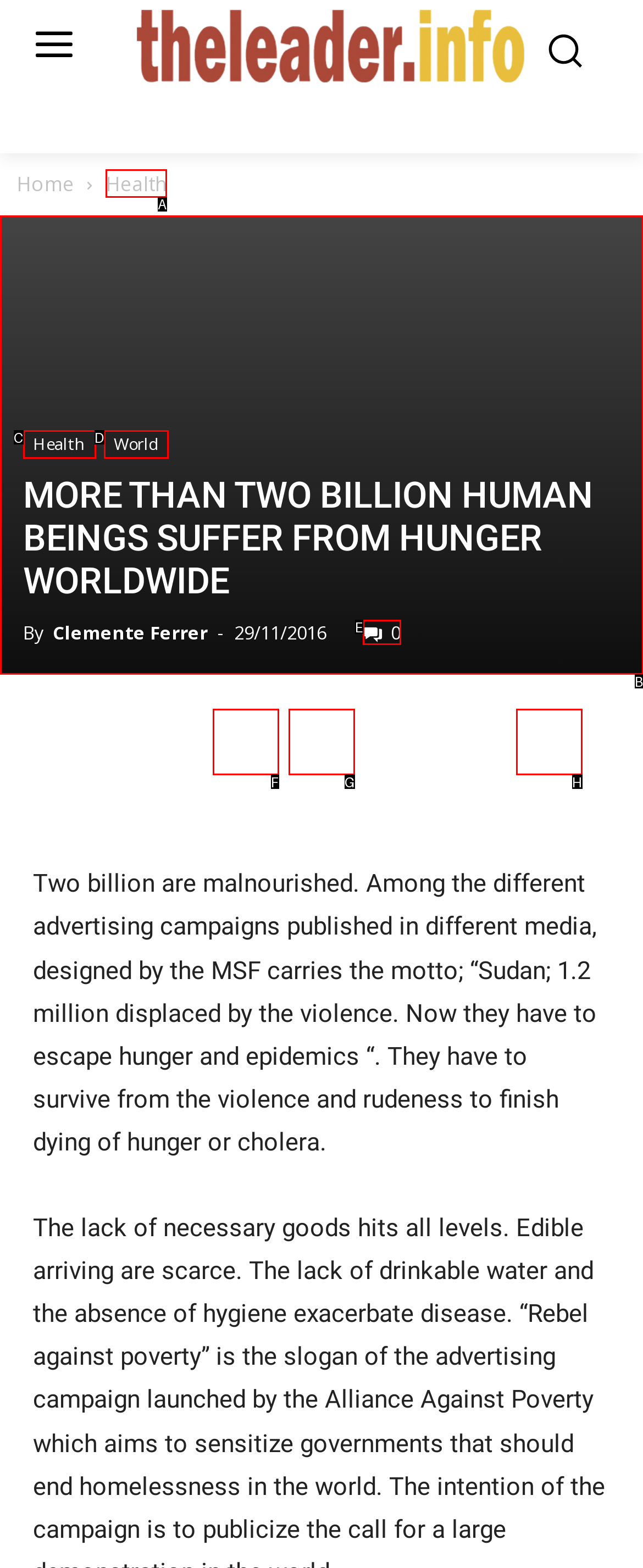Which HTML element matches the description: Email the best? Answer directly with the letter of the chosen option.

H